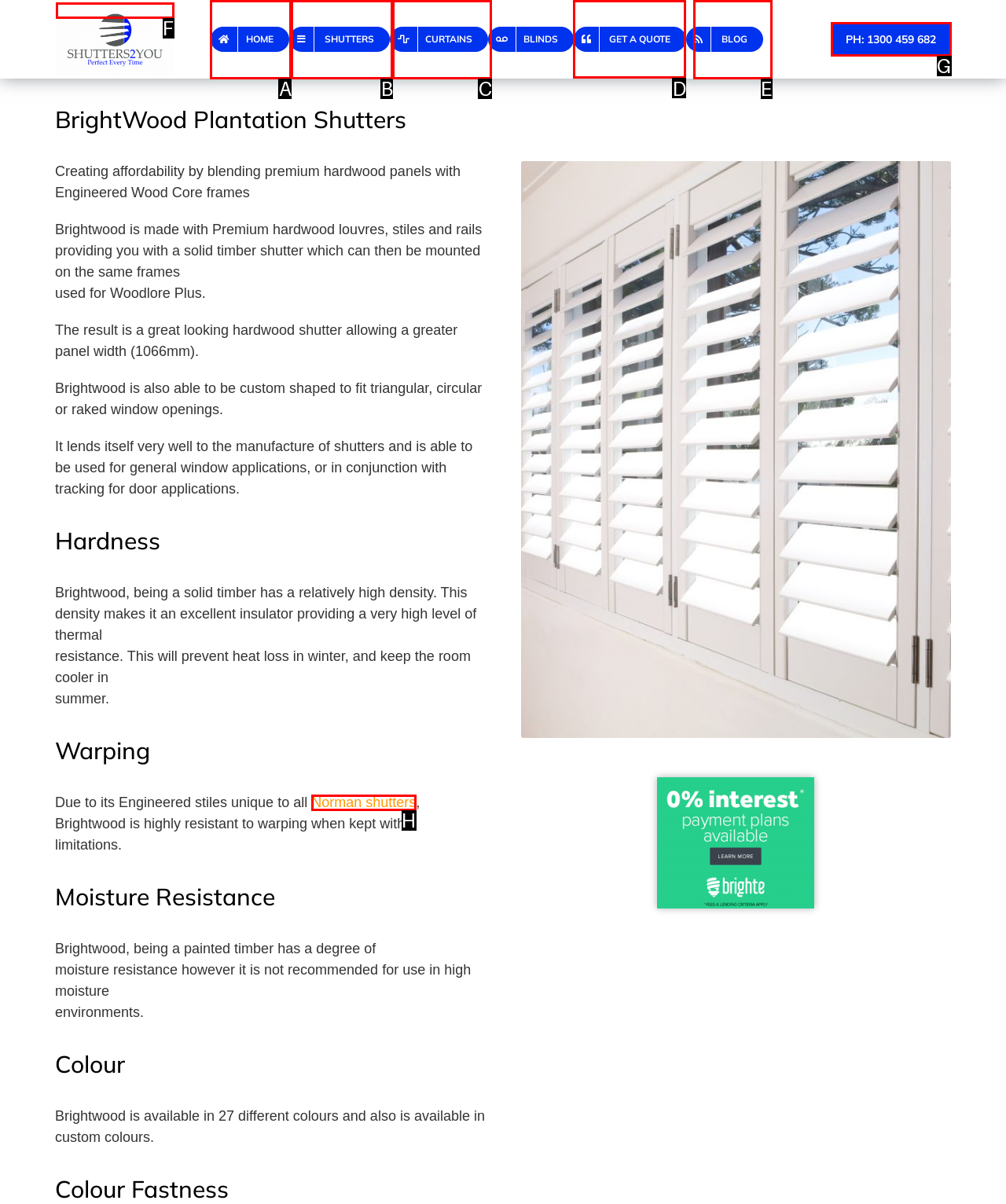Please indicate which option's letter corresponds to the task: Get a quote by examining the highlighted elements in the screenshot.

D